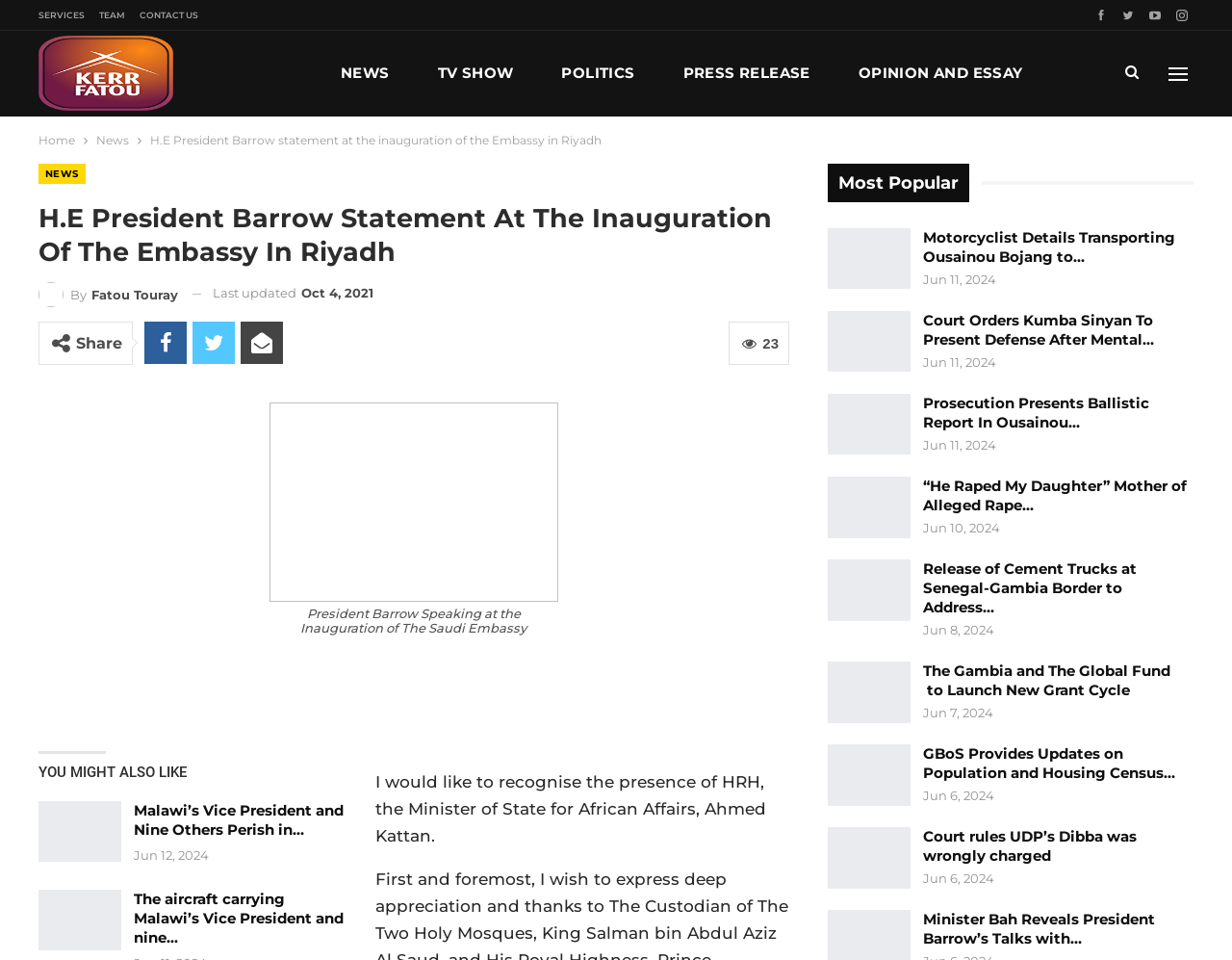Extract the bounding box for the UI element that matches this description: "alt="Kerr Fatou Media House"".

[0.031, 0.032, 0.222, 0.12]